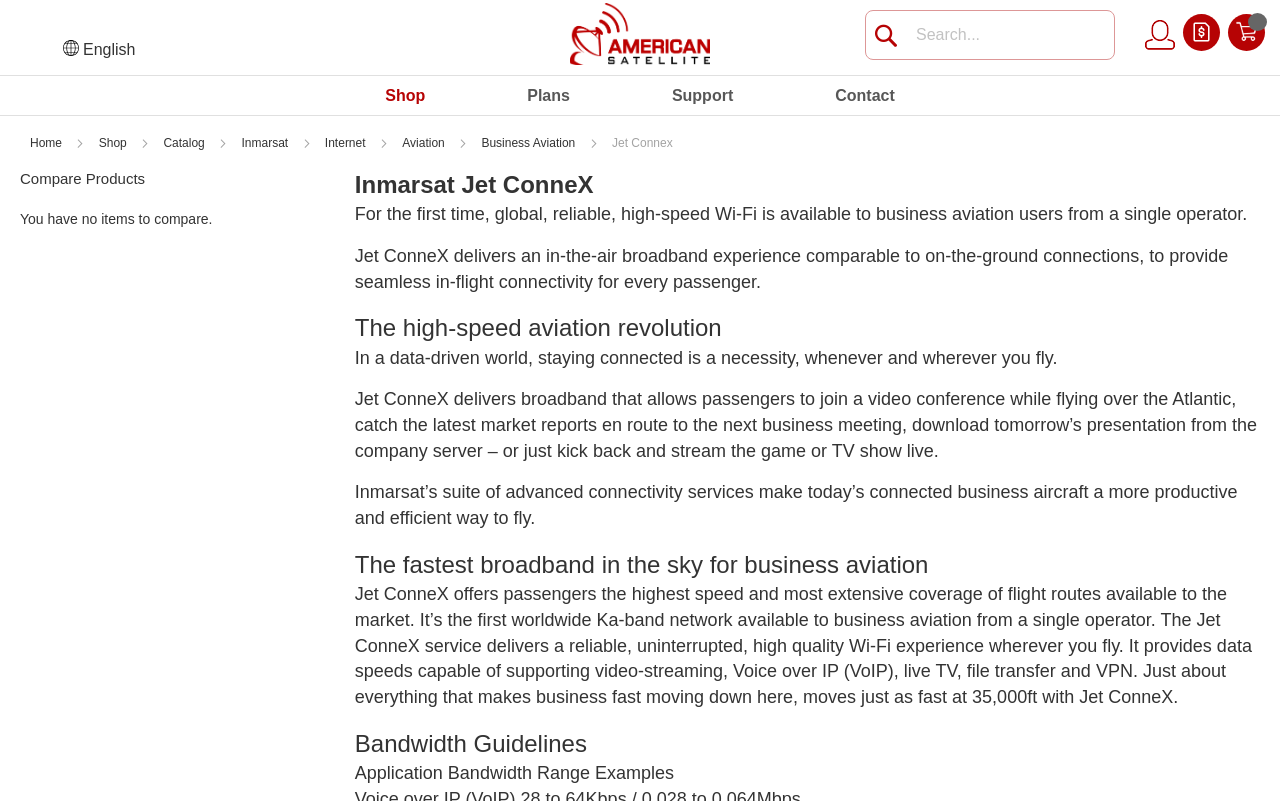What is the highest speed offered by Jet ConneX?
Using the image, answer in one word or phrase.

High-speed Wi-Fi